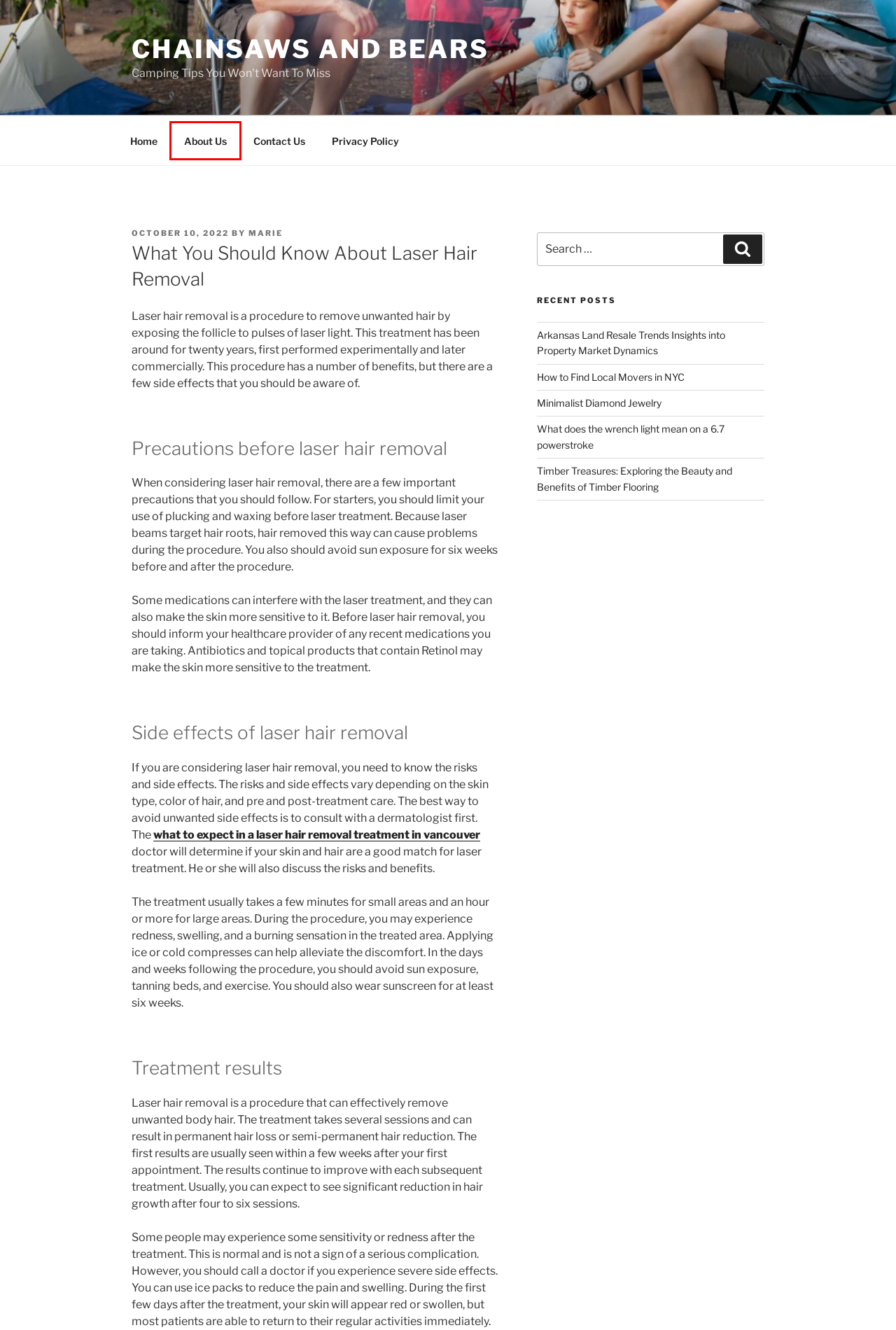Given a screenshot of a webpage with a red bounding box highlighting a UI element, choose the description that best corresponds to the new webpage after clicking the element within the red bounding box. Here are your options:
A. What does the wrench light mean on a 6.7 powerstroke – Chainsaws and Bears
B. Marie – Chainsaws and Bears
C. About Us – Chainsaws and Bears
D. How to Find Local Movers in NYC – Chainsaws and Bears
E. Timber Treasures: Exploring the Beauty and Benefits of Timber Flooring – Chainsaws and Bears
F. Arkansas Land Resale Trends Insights into Property Market Dynamics – Chainsaws and Bears
G. Privacy Policy – Chainsaws and Bears
H. Contact Us – Chainsaws and Bears

C